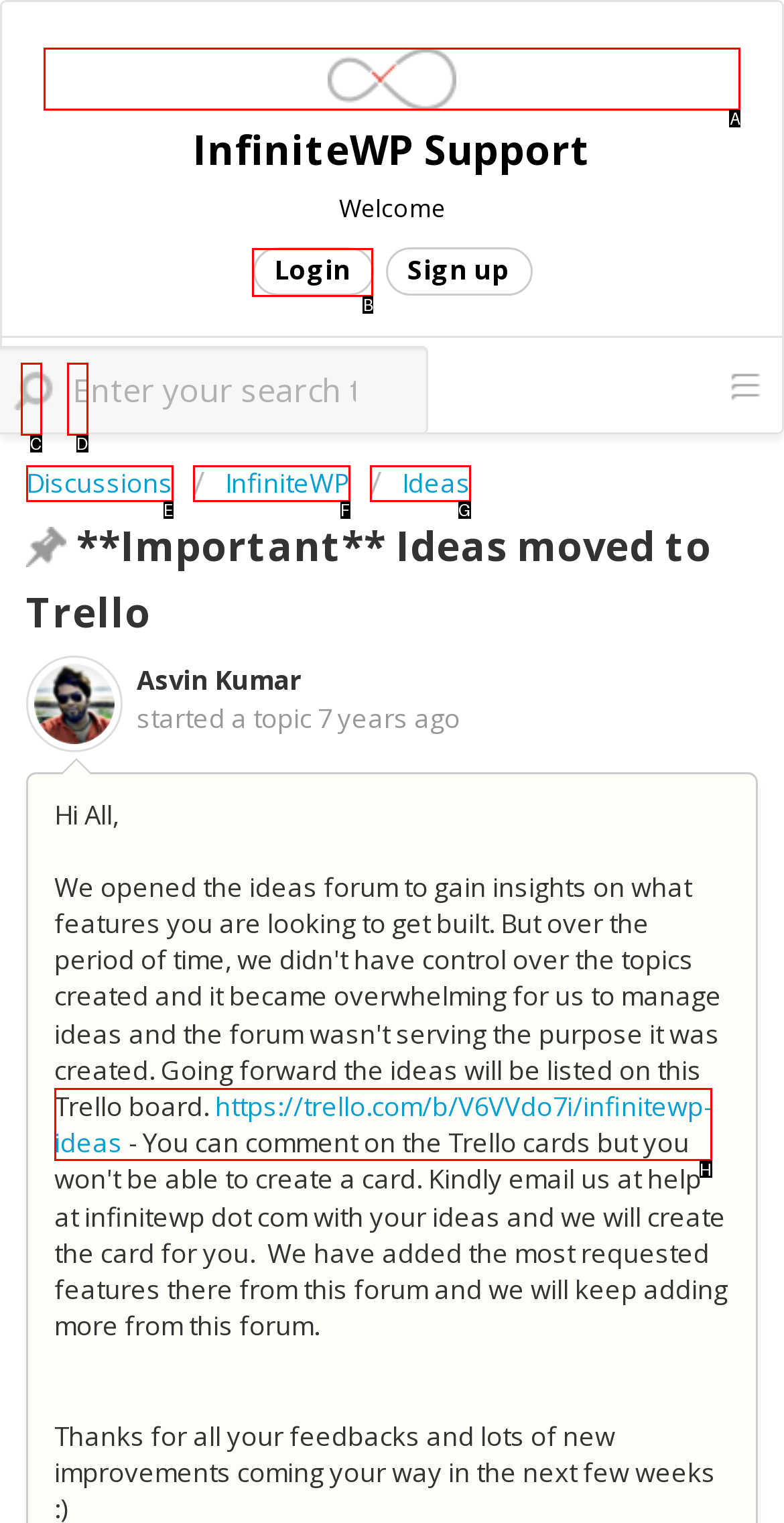Tell me which option best matches the description: Discussions
Answer with the option's letter from the given choices directly.

E